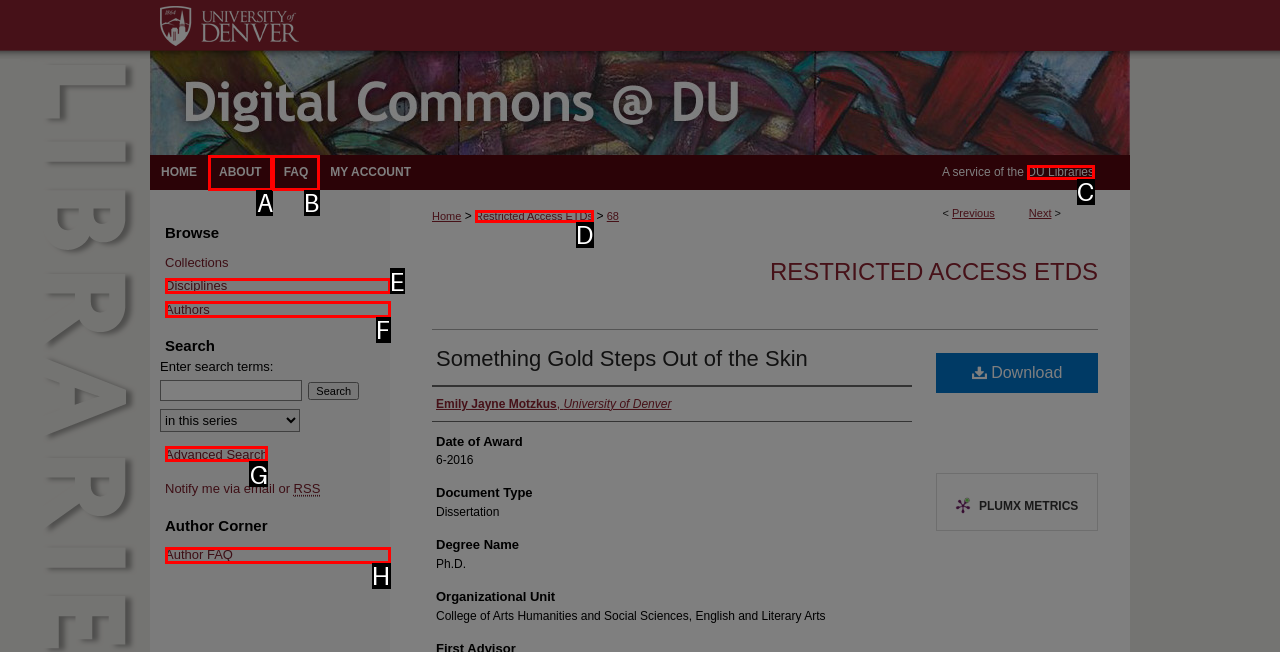Match the element description to one of the options: Author FAQ
Respond with the corresponding option's letter.

H